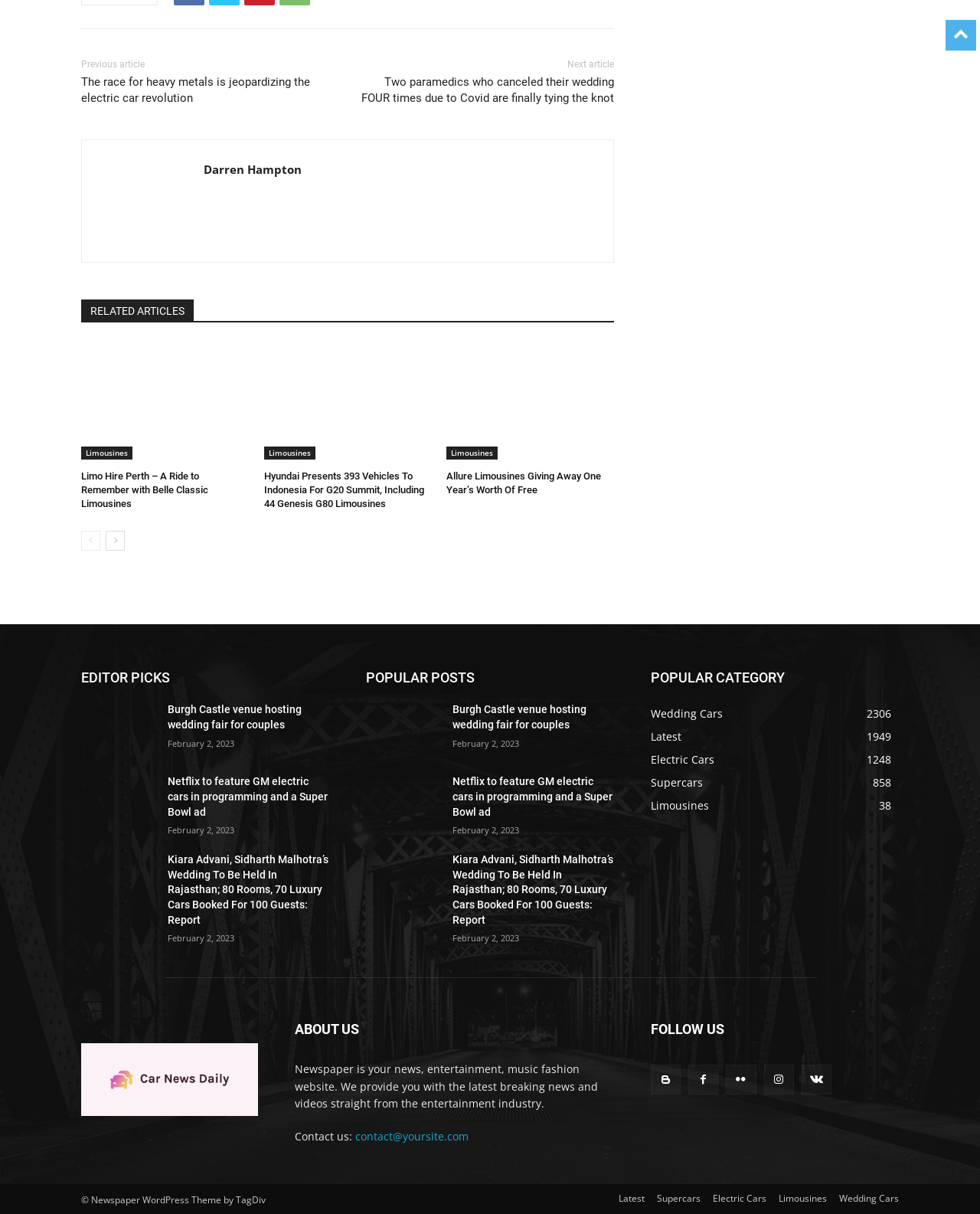What is the theme of the webpage?
Carefully analyze the image and provide a detailed answer to the question.

The theme of the webpage is news because it contains various news articles and categories such as 'Wedding Cars', 'Latest', 'Supercars', and 'Electric Cars', and also has a section for 'ABOUT US' which is typical of a news website.